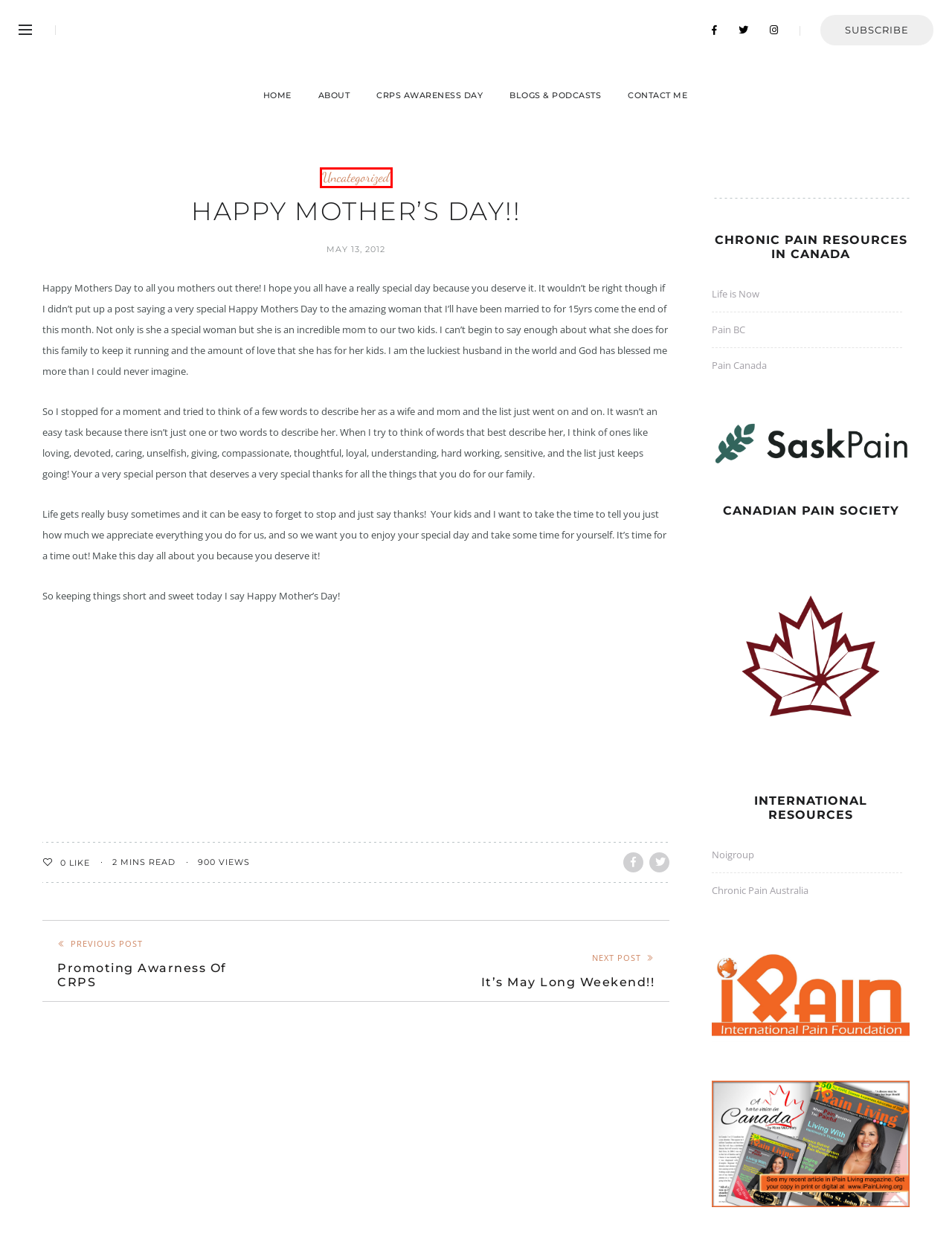Look at the screenshot of a webpage with a red bounding box and select the webpage description that best corresponds to the new page after clicking the element in the red box. Here are the options:
A. Noigroup | Knowledge driving health
B. CONTACT ME
C. Learn how to manage and overcome your pain | Pain Care for Life
D. Promoting Awarness Of CRPS
E. ABOUT
F. Blogs & Podcasts
G. Uncategorized
H. Home | Pain BC

G